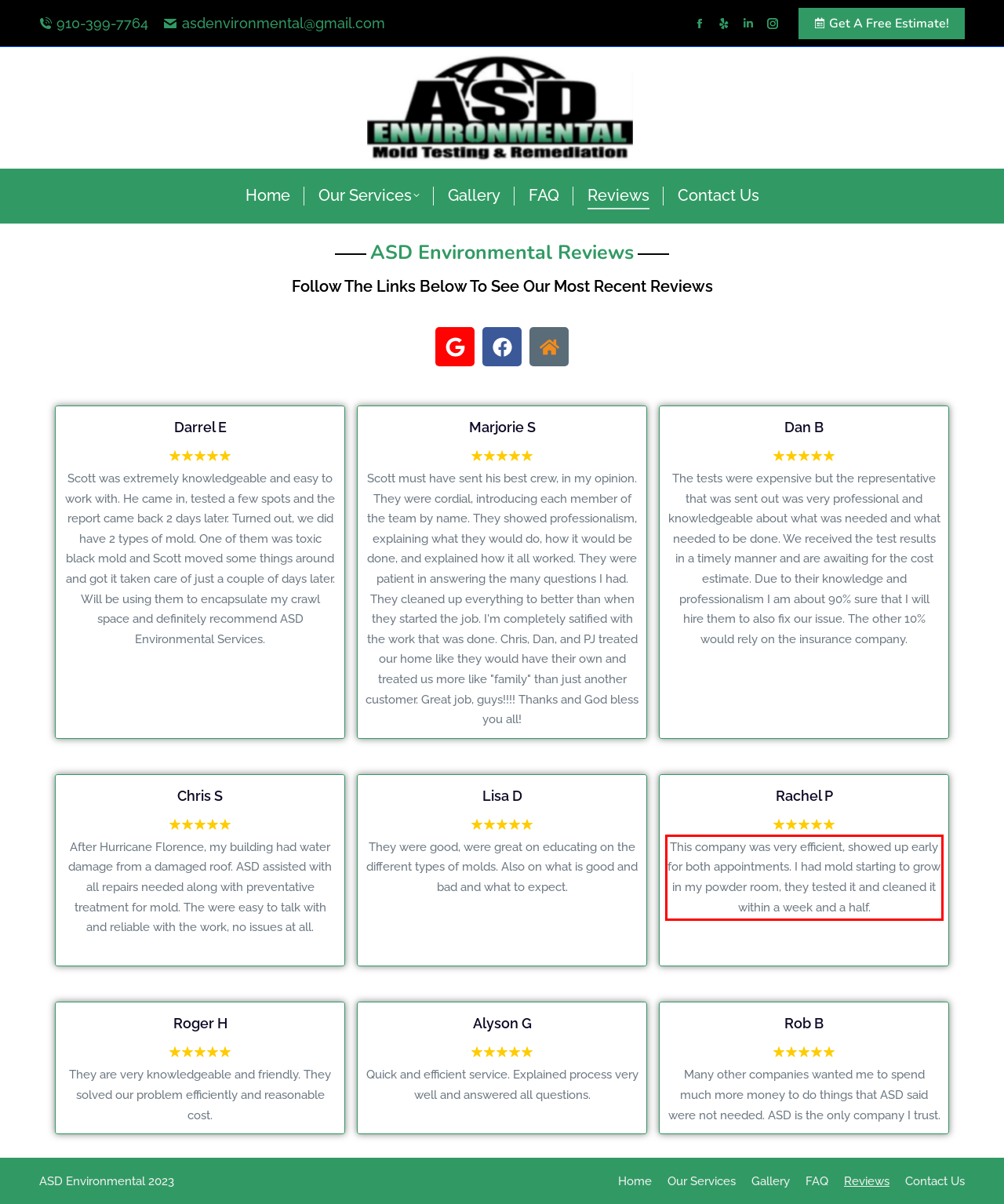With the provided screenshot of a webpage, locate the red bounding box and perform OCR to extract the text content inside it.

This company was very efficient, showed up early for both appointments. I had mold starting to grow in my powder room, they tested it and cleaned it within a week and a half.